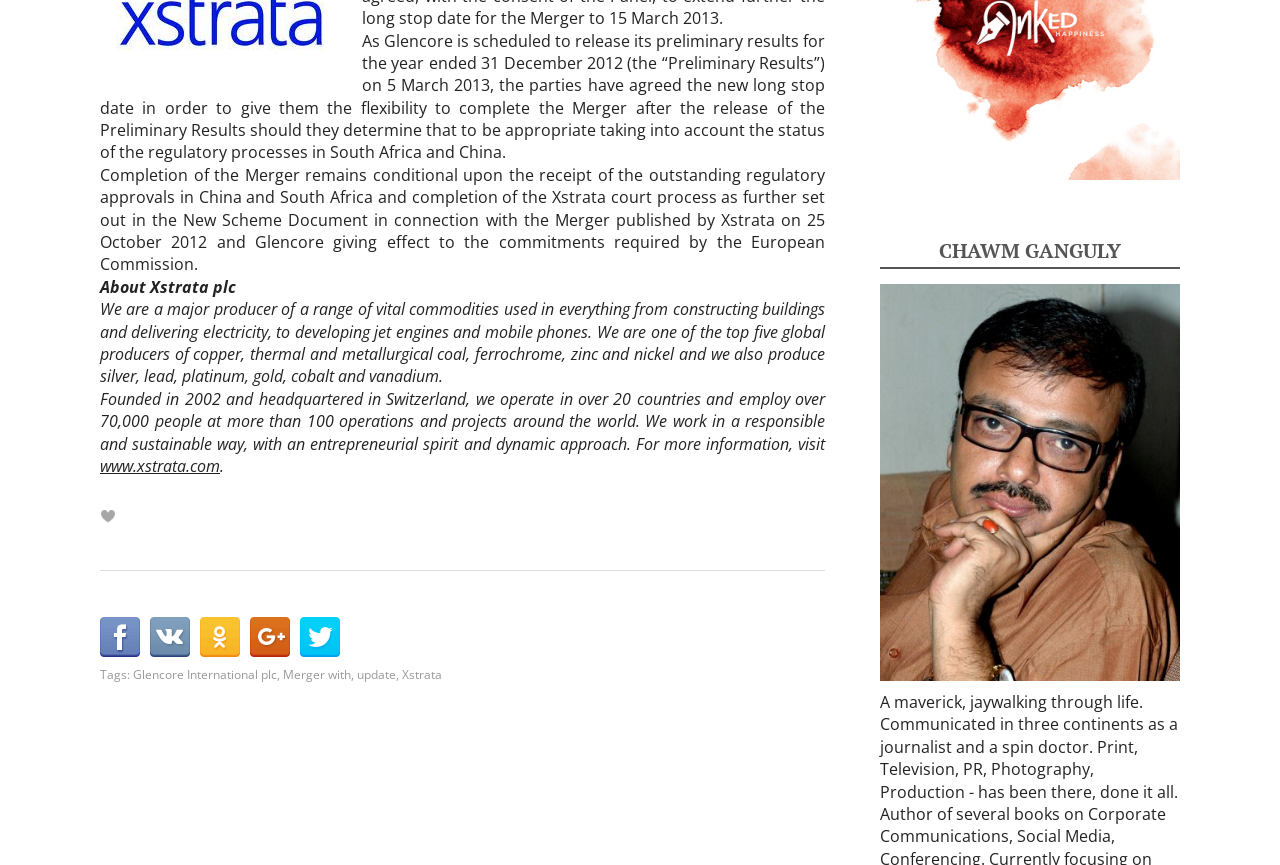Give the bounding box coordinates for the element described as: "www.xstrata.com".

[0.078, 0.526, 0.172, 0.551]